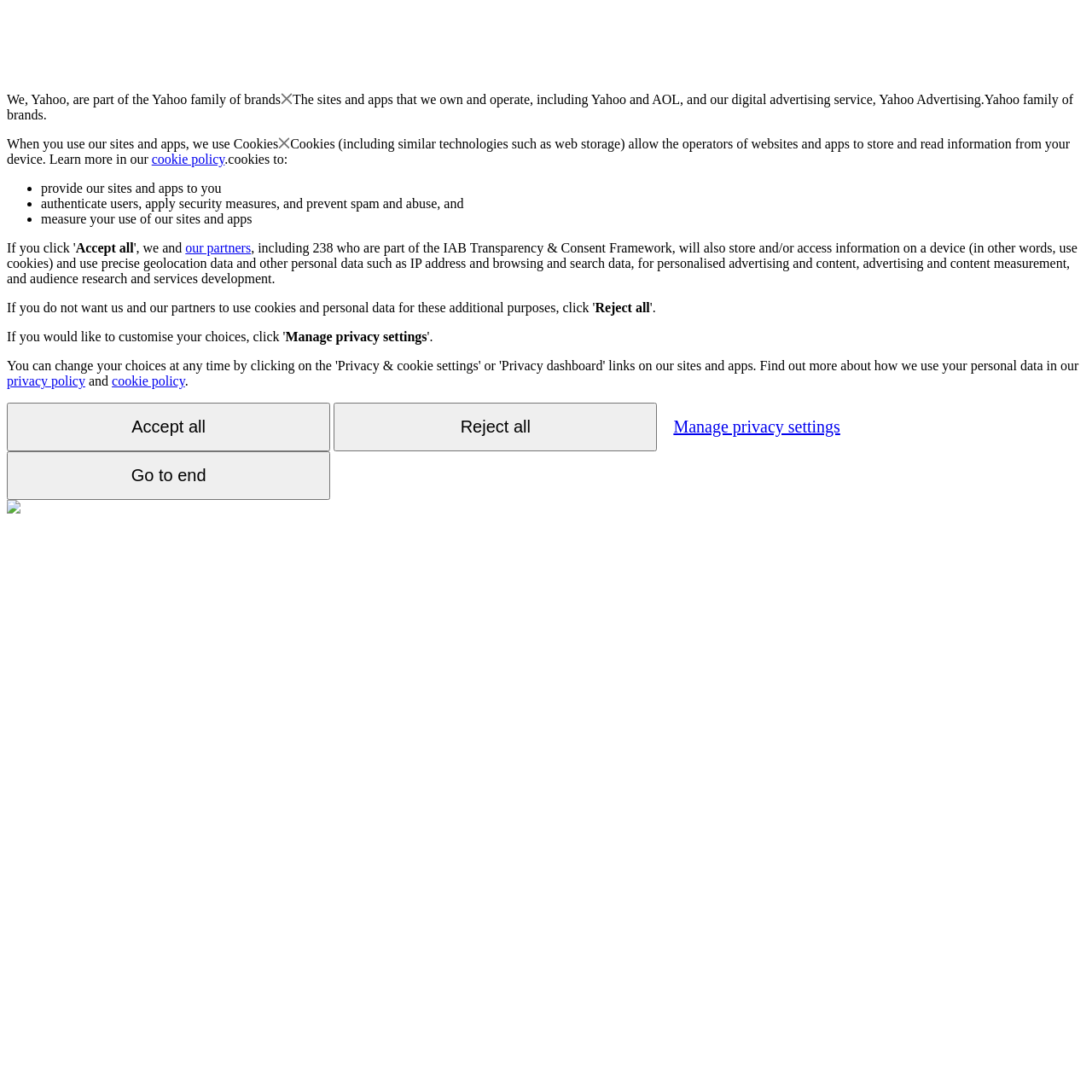Please determine the bounding box coordinates of the section I need to click to accomplish this instruction: "Go to the 'privacy policy'".

[0.006, 0.342, 0.078, 0.355]